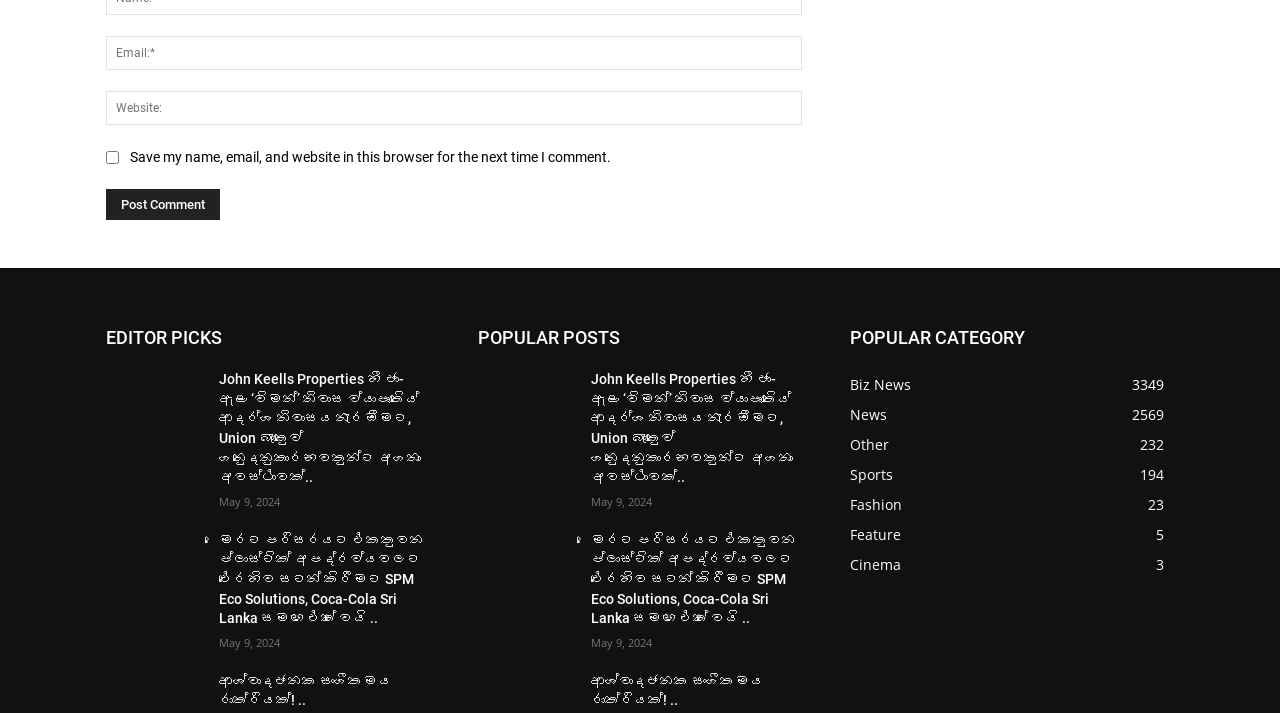Please determine the bounding box coordinates of the section I need to click to accomplish this instruction: "Enter email address".

[0.083, 0.047, 0.627, 0.095]